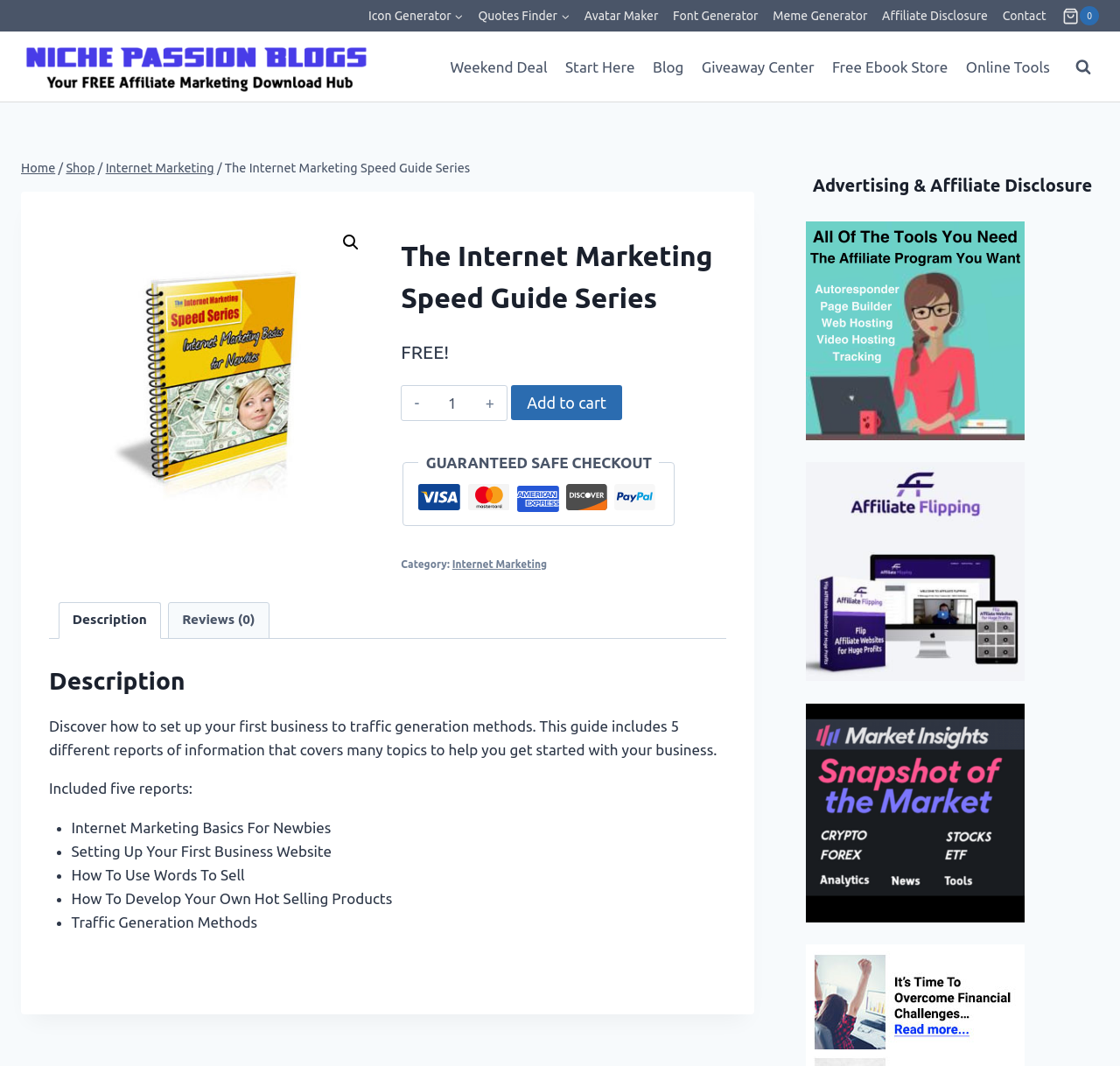Given the element description name="s", predict the bounding box coordinates for the UI element in the webpage screenshot. The format should be (top-left x, top-left y, bottom-right x, bottom-right y), and the values should be between 0 and 1.

None